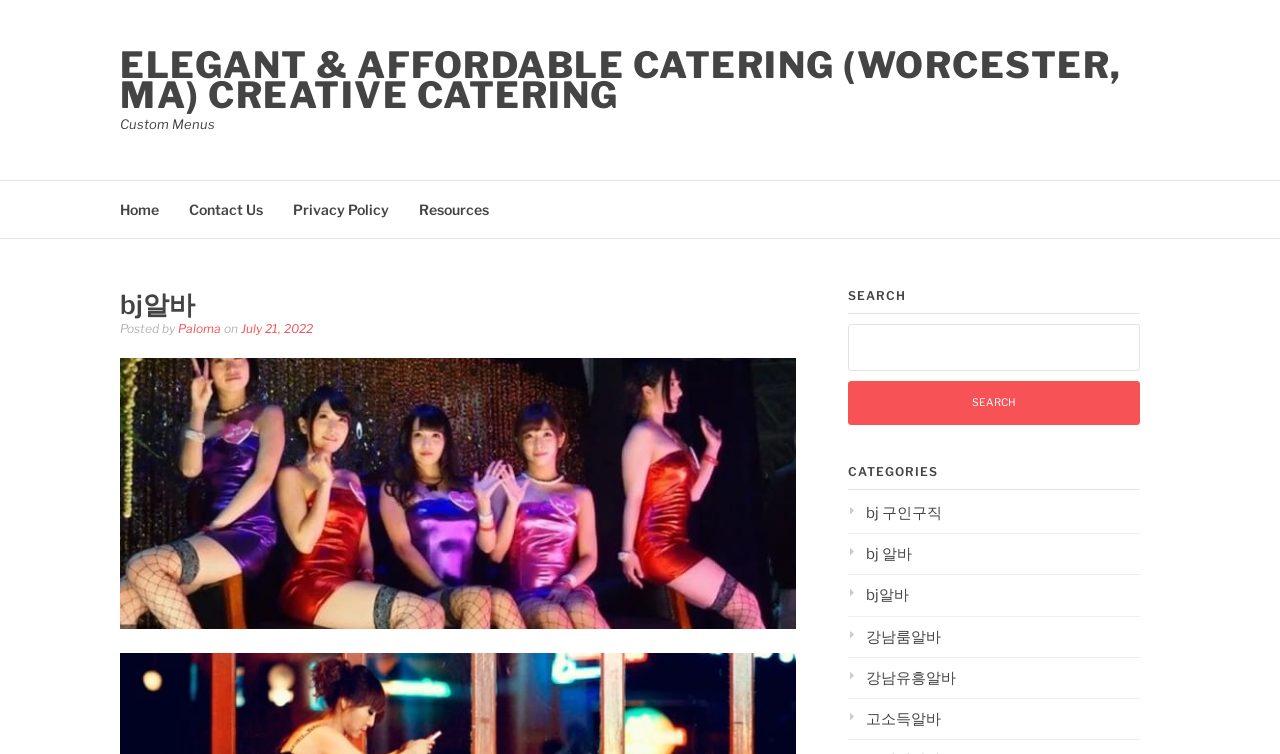Find the bounding box coordinates of the element to click in order to complete the given instruction: "Contact Us."

[0.148, 0.239, 0.205, 0.315]